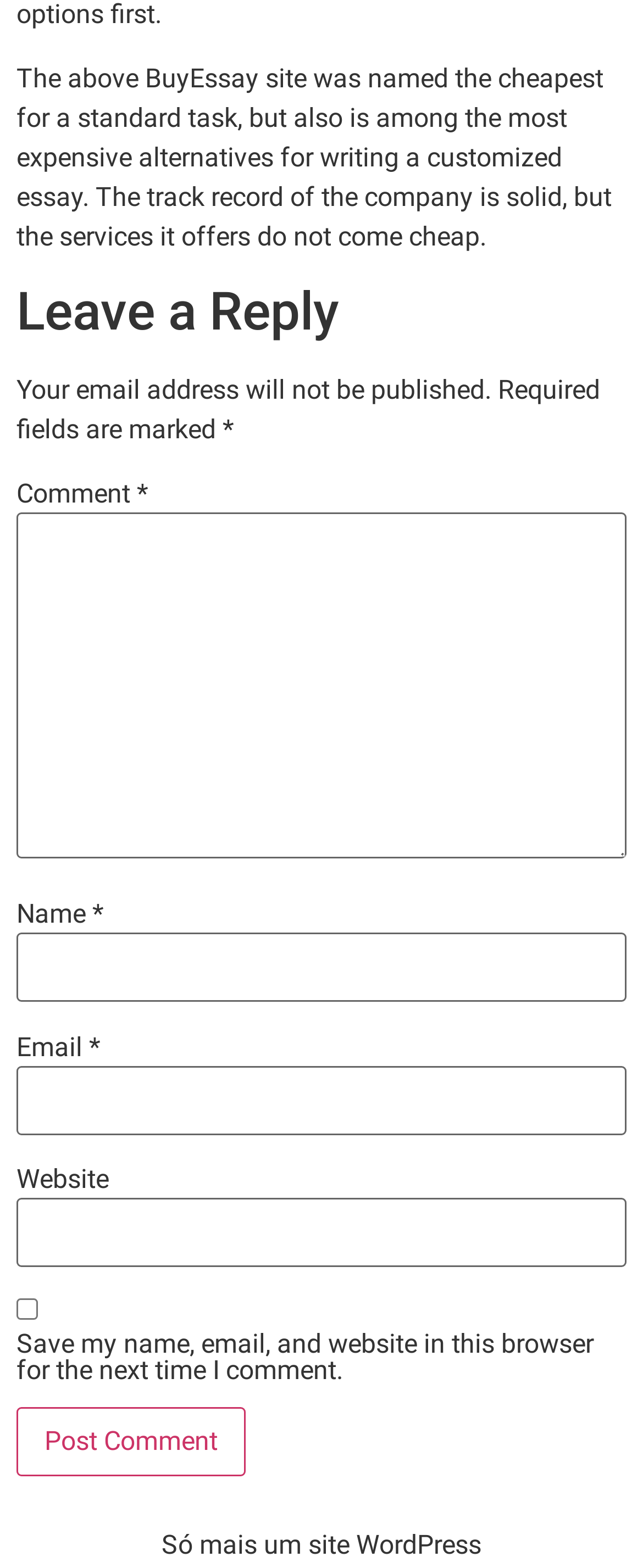Bounding box coordinates are specified in the format (top-left x, top-left y, bottom-right x, bottom-right y). All values are floating point numbers bounded between 0 and 1. Please provide the bounding box coordinate of the region this sentence describes: OUR CULTURE

None